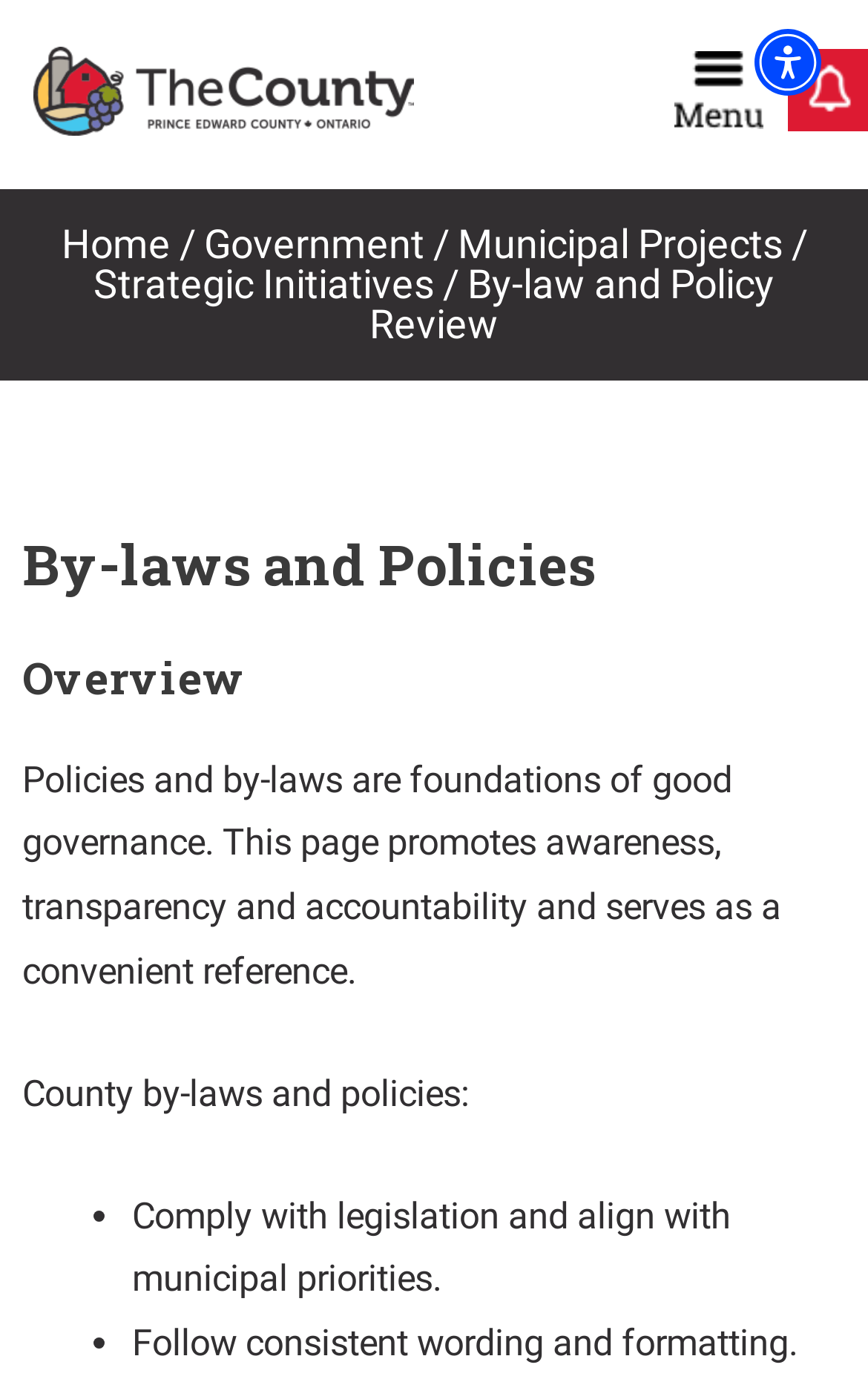Please give a succinct answer to the question in one word or phrase:
What is the first point listed under 'County by-laws and policies:'?

Comply with legislation